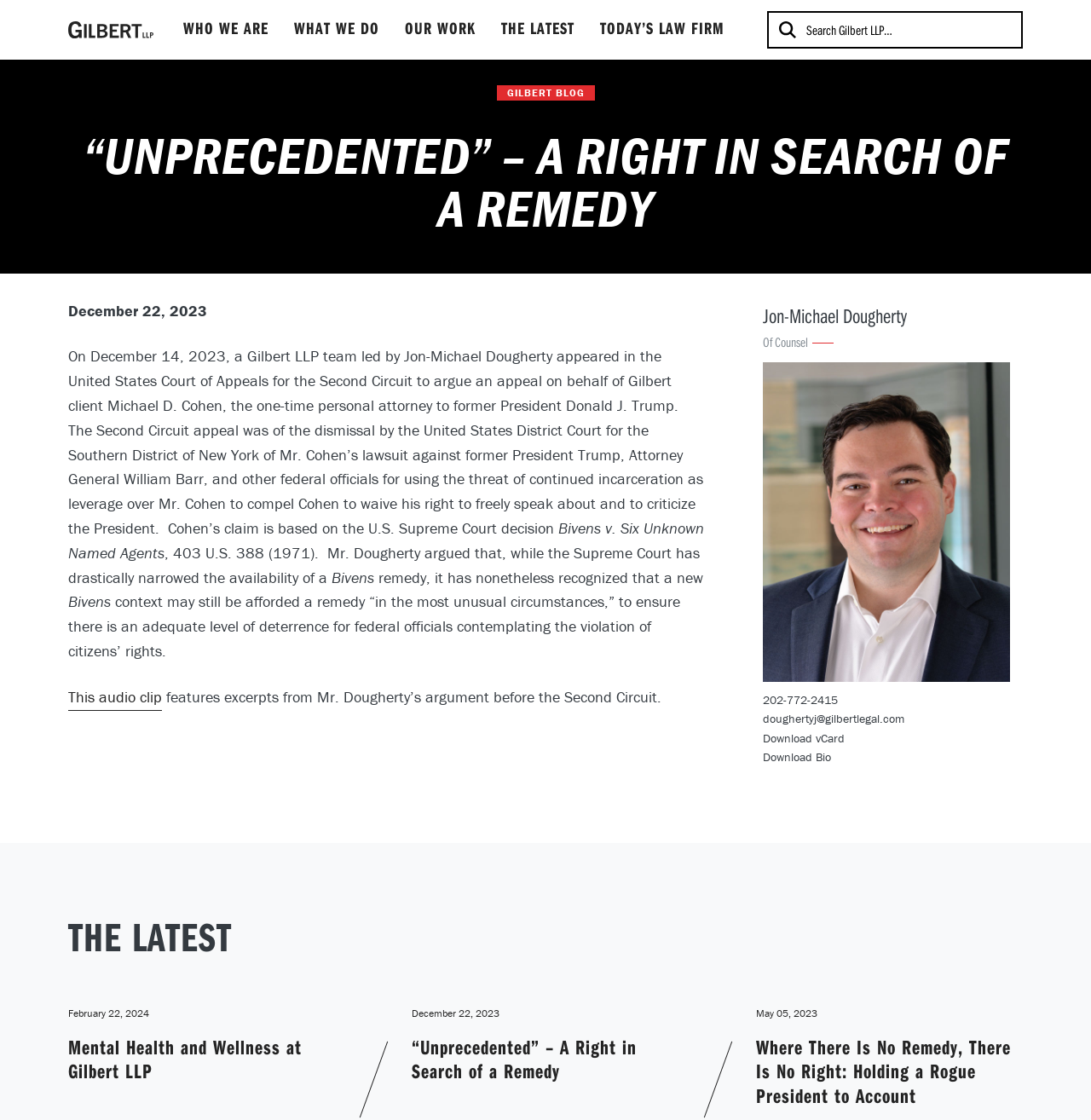What is the topic of the article dated December 22, 2023?
Using the picture, provide a one-word or short phrase answer.

“Unprecedented” – A Right in Search of a Remedy